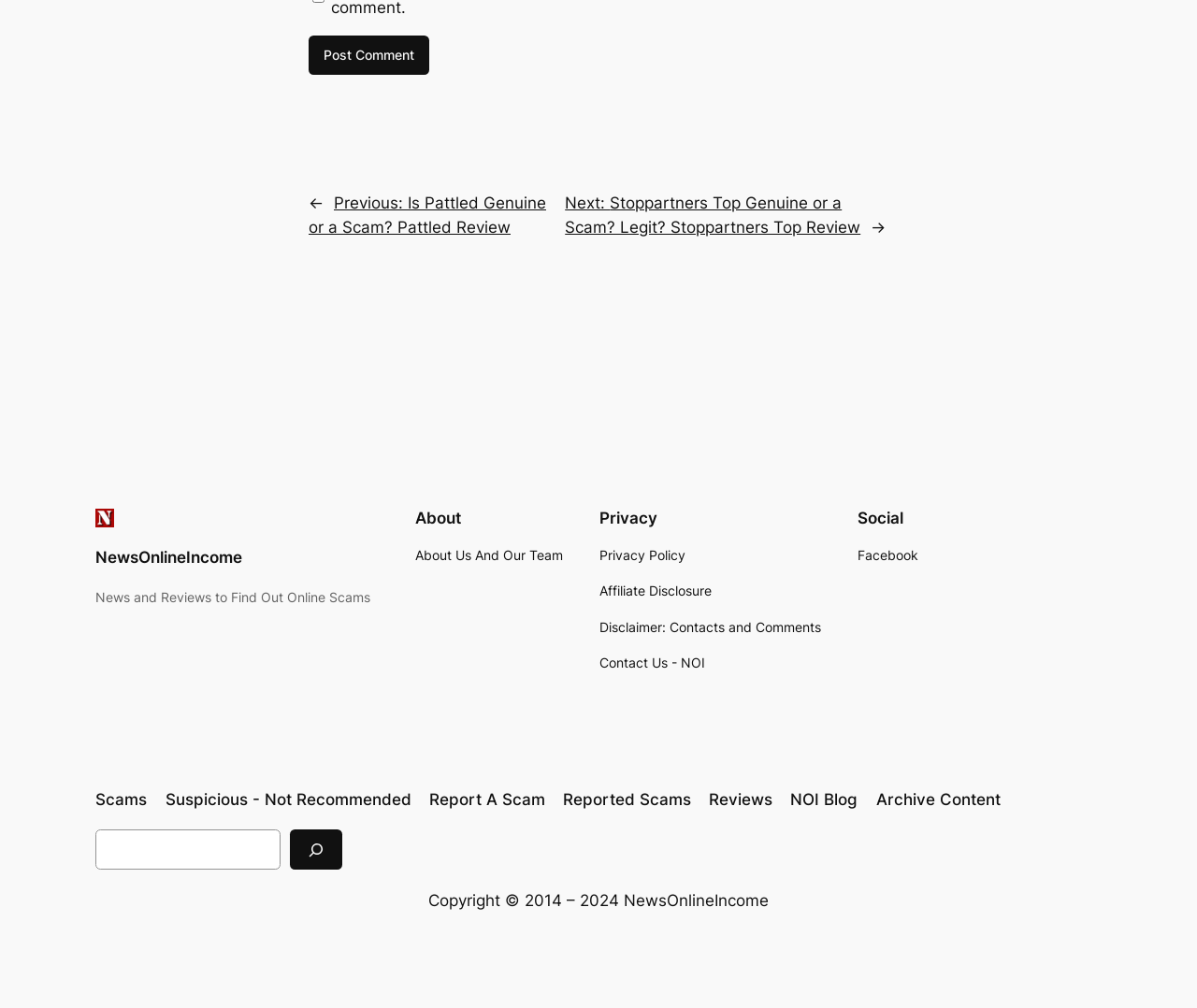Using the information shown in the image, answer the question with as much detail as possible: What is the copyright year range of the website?

The copyright year range of the website can be found at the bottom of the webpage, where it is written as 'Copyright © 2014 – 2024'.